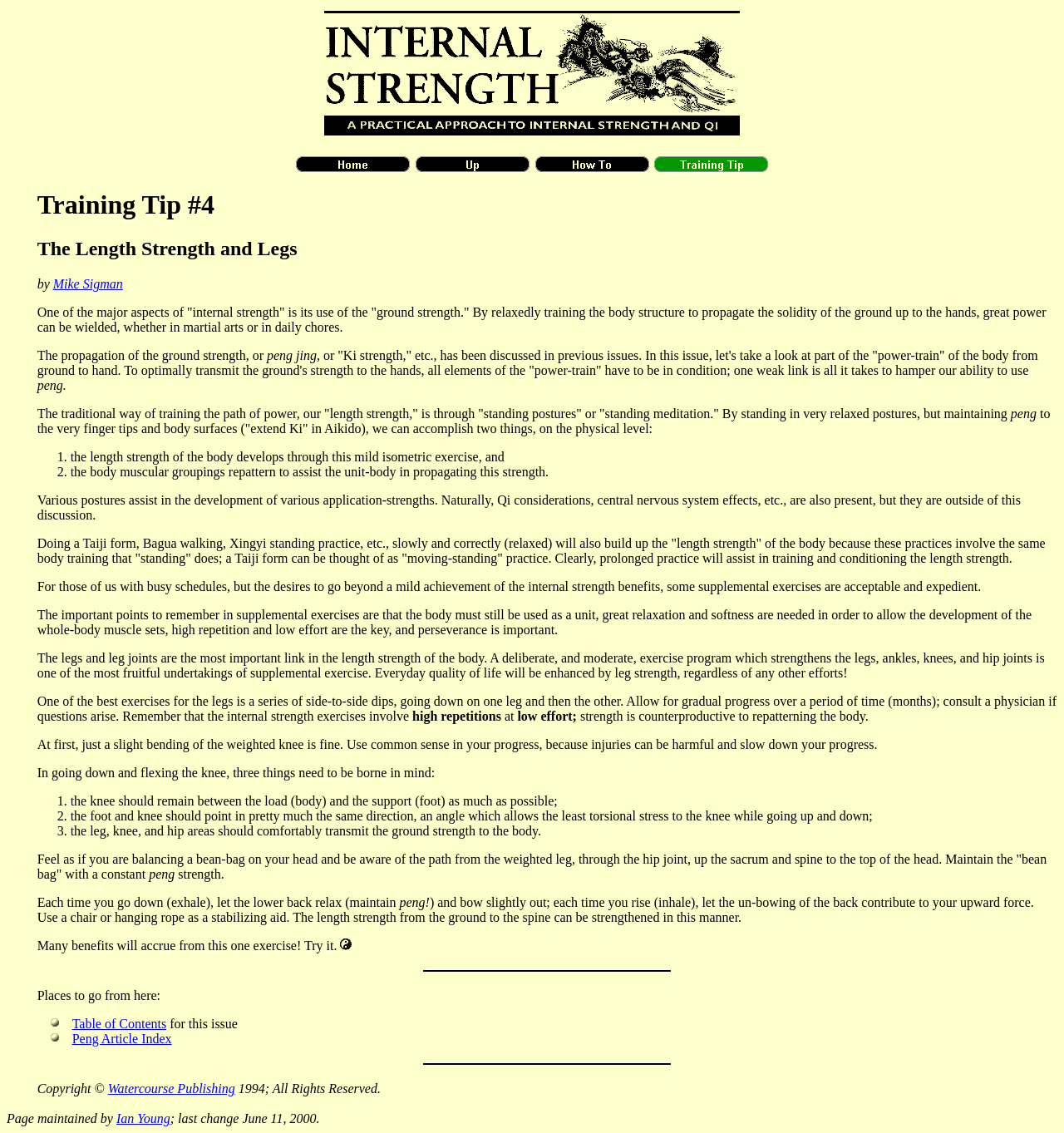Please find the bounding box coordinates in the format (top-left x, top-left y, bottom-right x, bottom-right y) for the given element description. Ensure the coordinates are floating point numbers between 0 and 1. Description: Publications

None